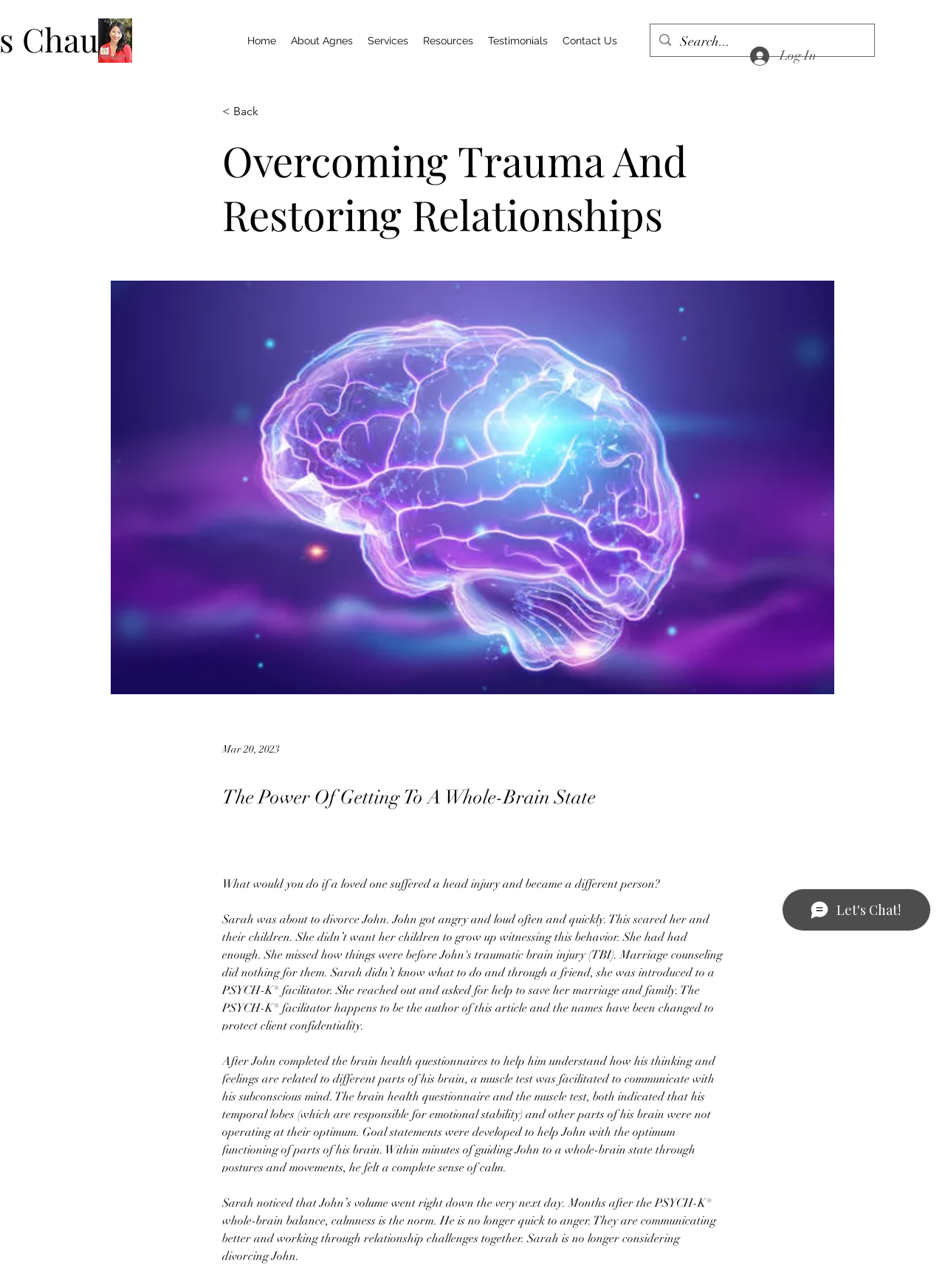Analyze the image and provide a detailed answer to the question: What is Agnes Chau's profession?

Based on the link 'Award-winning transformational life coach, PSYCH-K® Facilitator, Leadership Consultant, Speaker, Writer' and the image with the same description, it can be inferred that Agnes Chau is a transformational life coach.